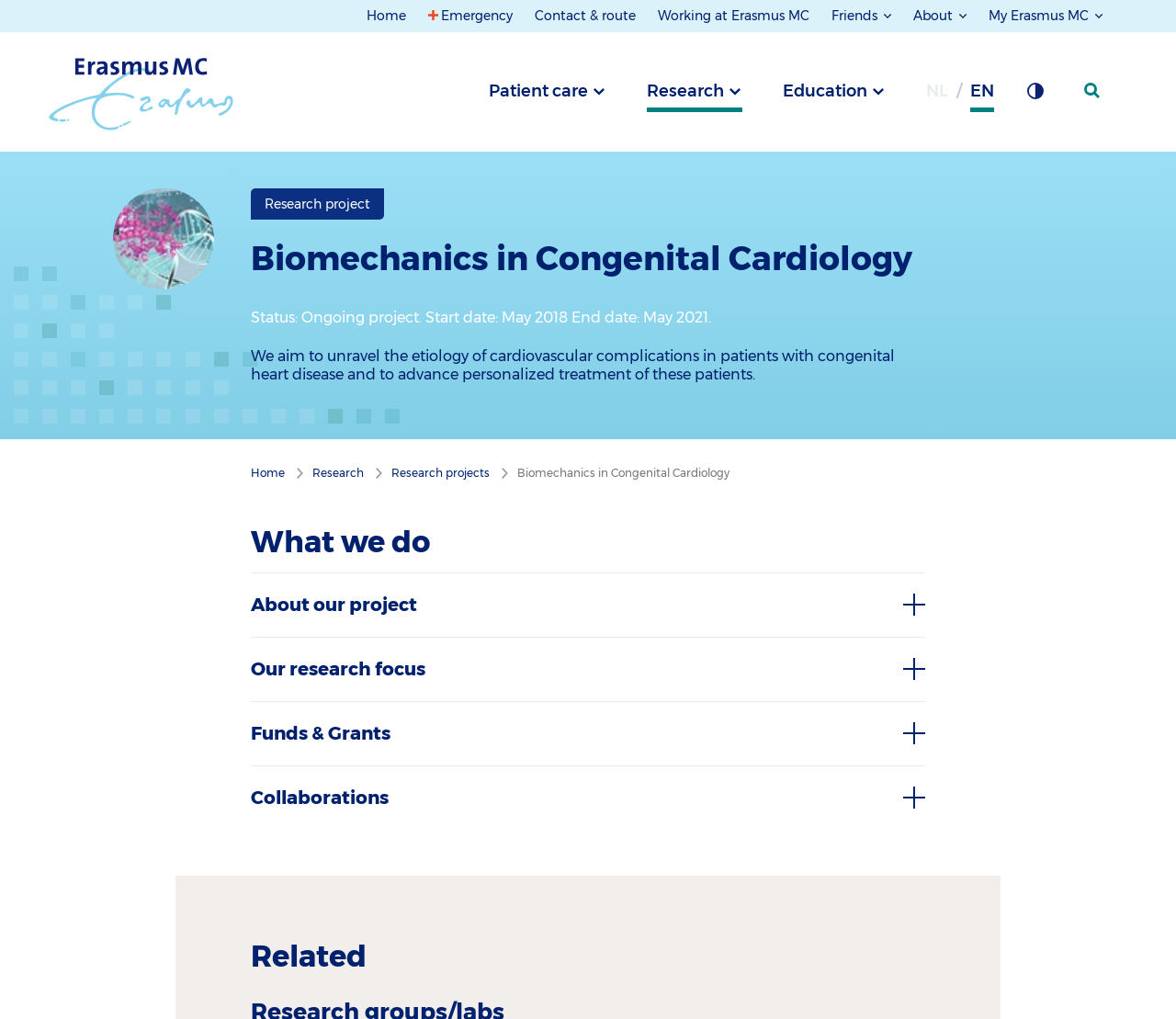Write an extensive caption that covers every aspect of the webpage.

The webpage is about the research project "Biomechanics in Congenital Cardiology" at Erasmus MC. At the top, there is a navigation menu with links to "Home", "Emergency", "Contact & route", "Working at Erasmus MC", and buttons for "Friends", "About", and "My Erasmus MC". To the left of the navigation menu, the Erasmus MC logo is displayed.

Below the navigation menu, there is a horizontal tab list with tabs for "Patient care", "Research", "Education", and language options for "Dutch" and "English". A "Background contrast" button and a "SearchIcon" link with a search icon image are located to the right of the tab list.

The main content of the webpage is divided into sections. The first section displays a default image of Erasmus MC research projects, followed by a heading that reads "Biomechanics in Congenital Cardiology". Below the heading, there is a brief description of the project, including its status, start and end dates, and a summary of its goals.

The next section contains links to related pages, including "Home", "Research", and "Research projects". A heading "What we do" is followed by sections about the project, including "About our project", "Our research focus", "Funds & Grants", and "Collaborations", each with its own heading and content. Finally, there is a section with a heading "Related" at the bottom of the page.